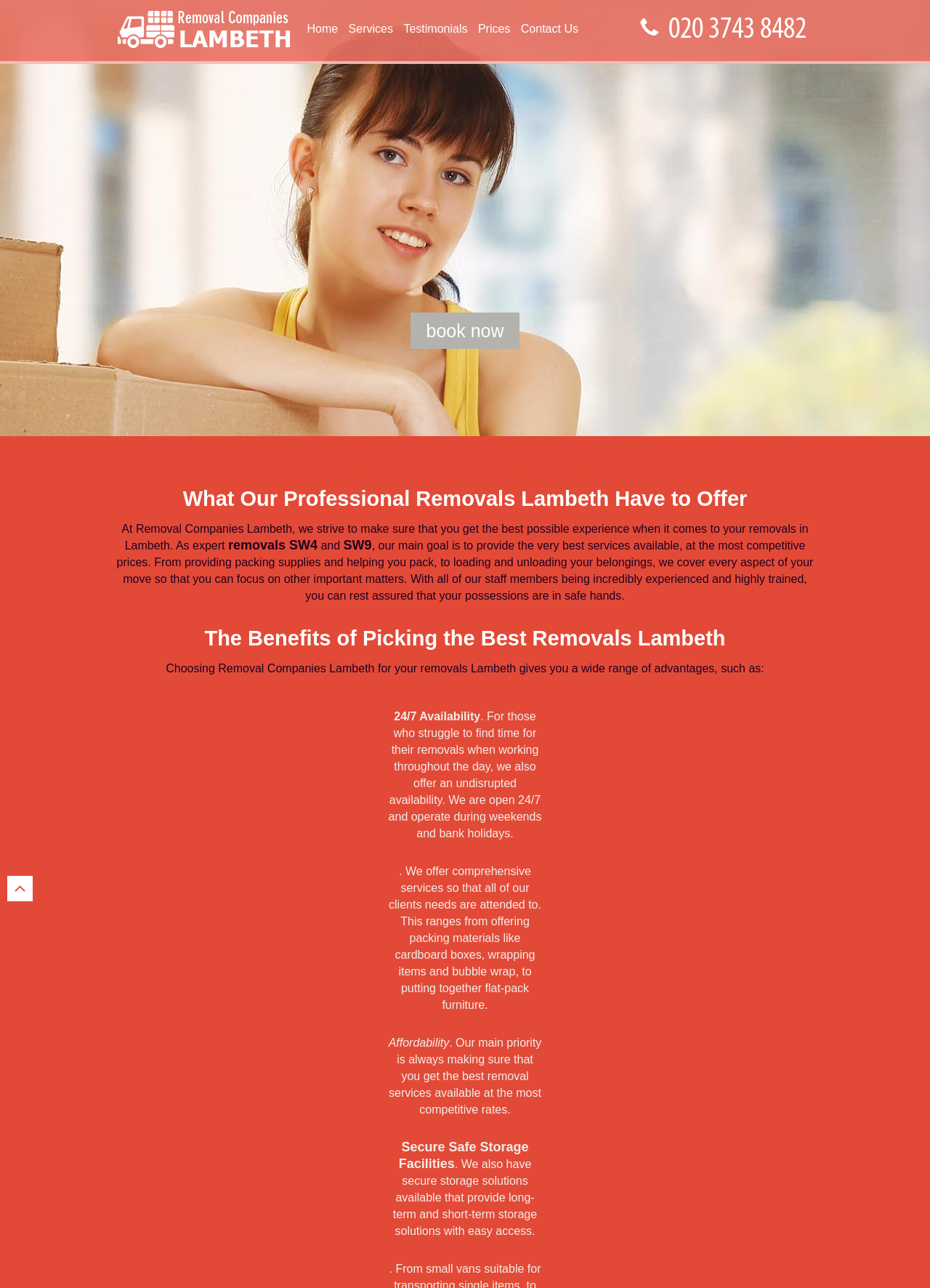Explain in detail what you observe on this webpage.

The webpage is about Lambeth Removals, a company that provides moving services in the SW9 area. At the top of the page, there is a navigation menu with links to "Home", "Services", "Testimonials", "Prices", and "Contact Us". Next to the navigation menu, there is a call-to-action button "Call Now!" with a phone icon.

Below the navigation menu, there is a heading "Removals Lambeth Sw9" followed by a paragraph of text that describes the company's goal of providing the best possible experience for customers. The text is divided into several sections, with headings "What Our Professional Removals Lambeth Have to Offer" and "The Benefits of Picking the Best Removals Lambeth".

The main content of the page is divided into sections, each describing a benefit of choosing Lambeth Removals. These sections include "24/7 Availability", "Comprehensive Services", "Affordability", and "Secure Safe Storage Facilities". Each section has a heading and a paragraph of text that explains the benefit in more detail.

There are also several images on the page, including a logo for "Removal Companies Lambeth" and an icon for the "Call Now!" button. At the bottom of the page, there is a link to "Go top", which allows users to quickly return to the top of the page.